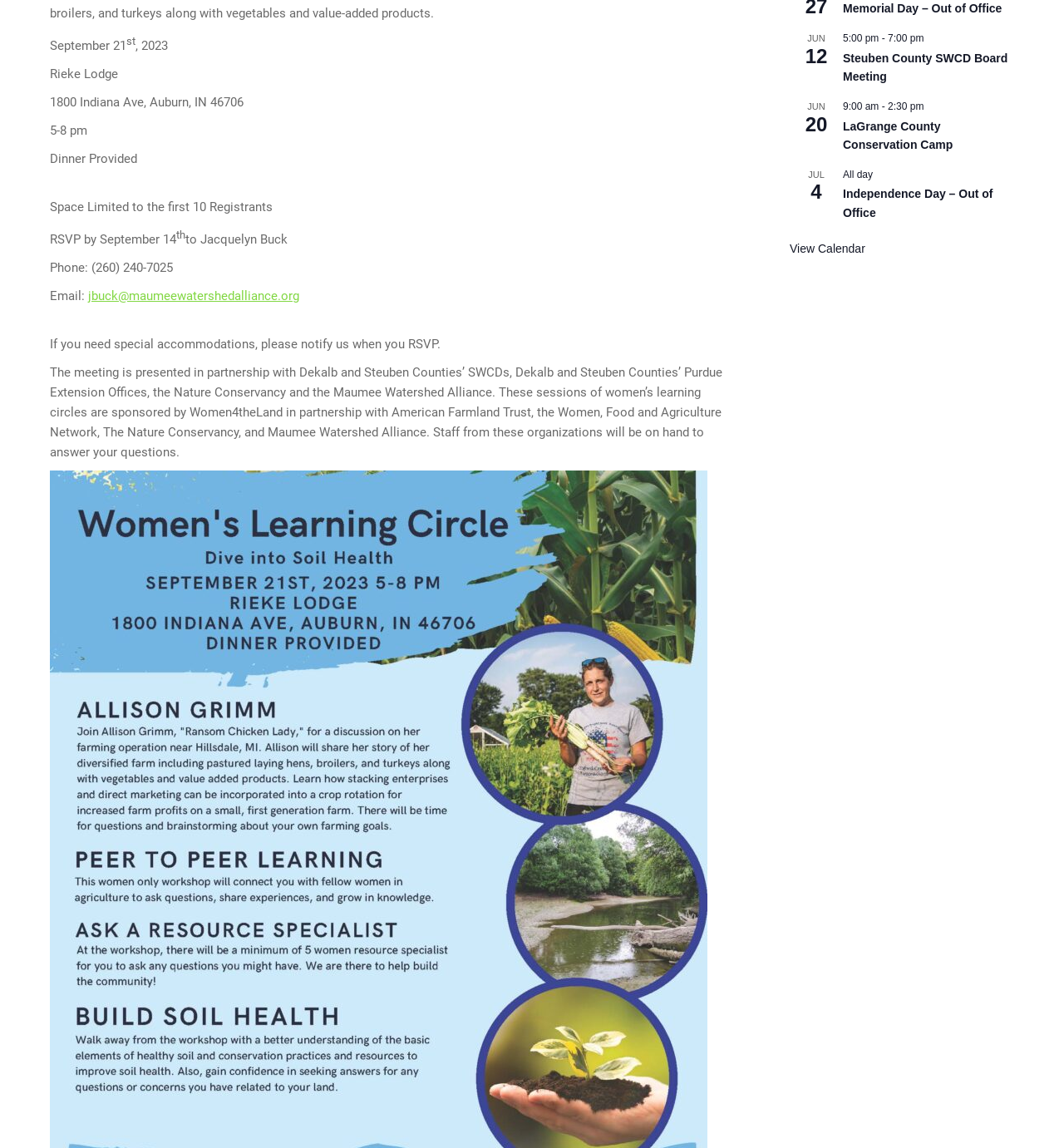Find the bounding box coordinates for the element described here: "Steuben County SWCD Board Meeting".

[0.792, 0.045, 0.947, 0.073]